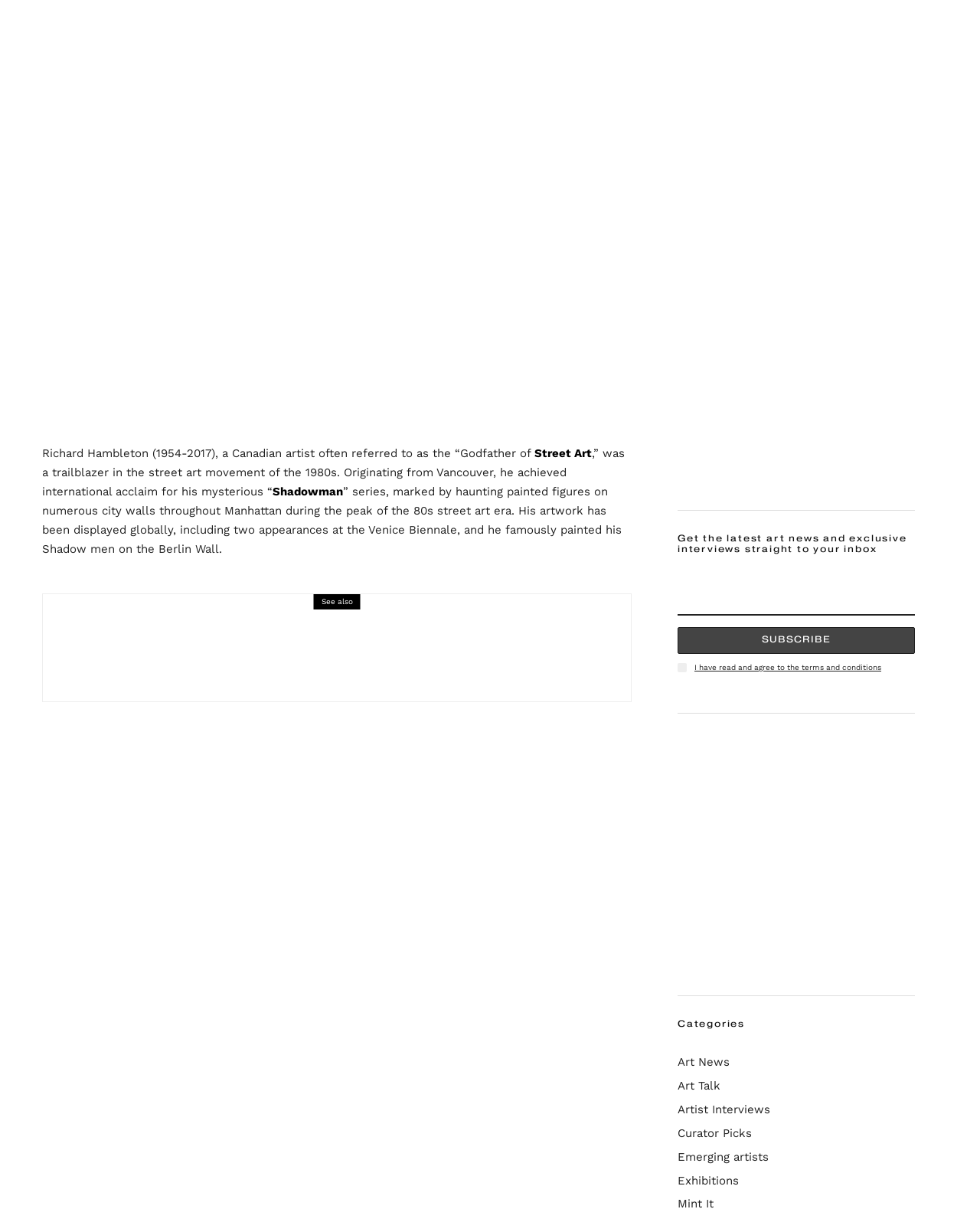Use one word or a short phrase to answer the question provided: 
How many categories are listed?

6